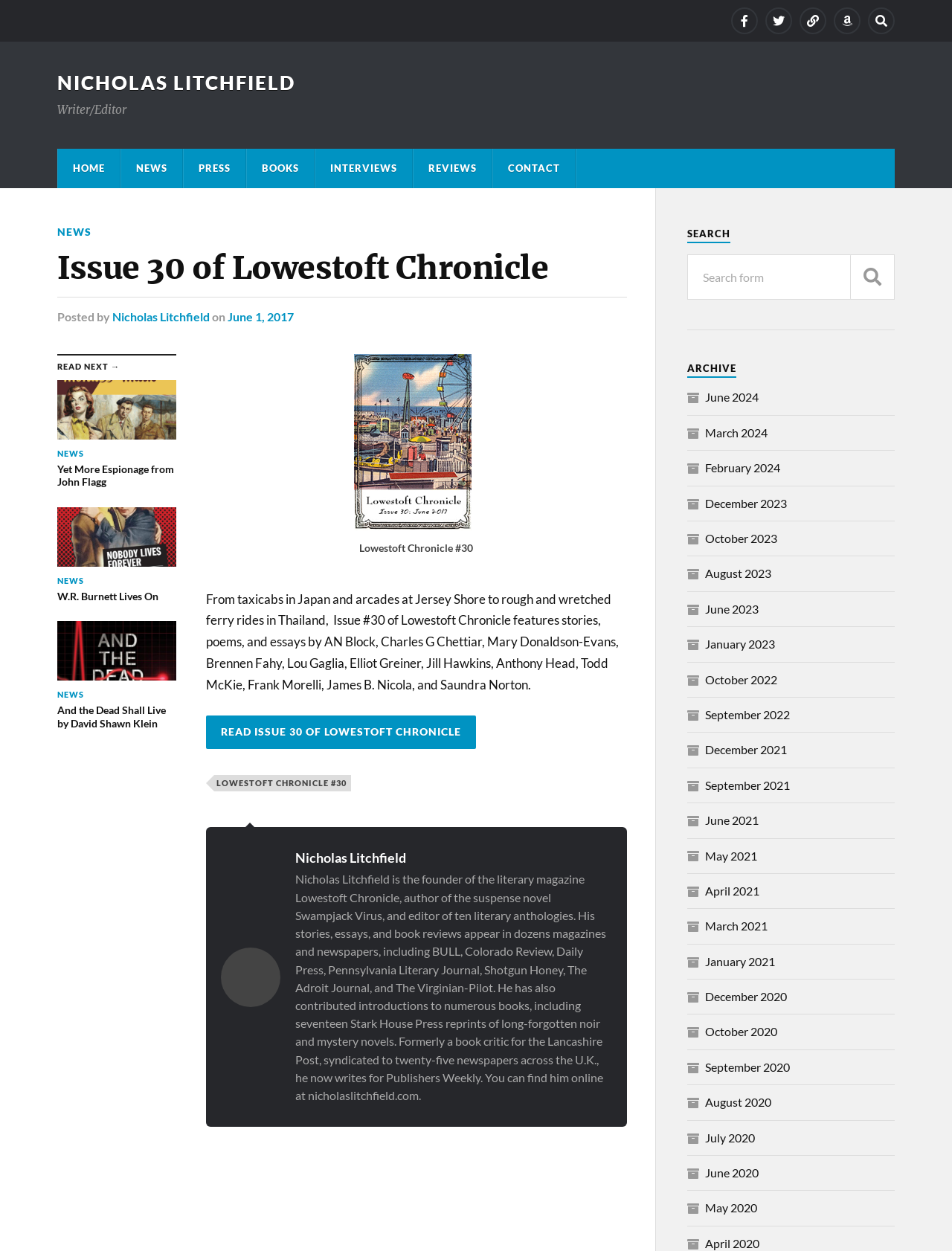Using the webpage screenshot, find the UI element described by June 1, 2017. Provide the bounding box coordinates in the format (top-left x, top-left y, bottom-right x, bottom-right y), ensuring all values are floating point numbers between 0 and 1.

[0.239, 0.248, 0.308, 0.259]